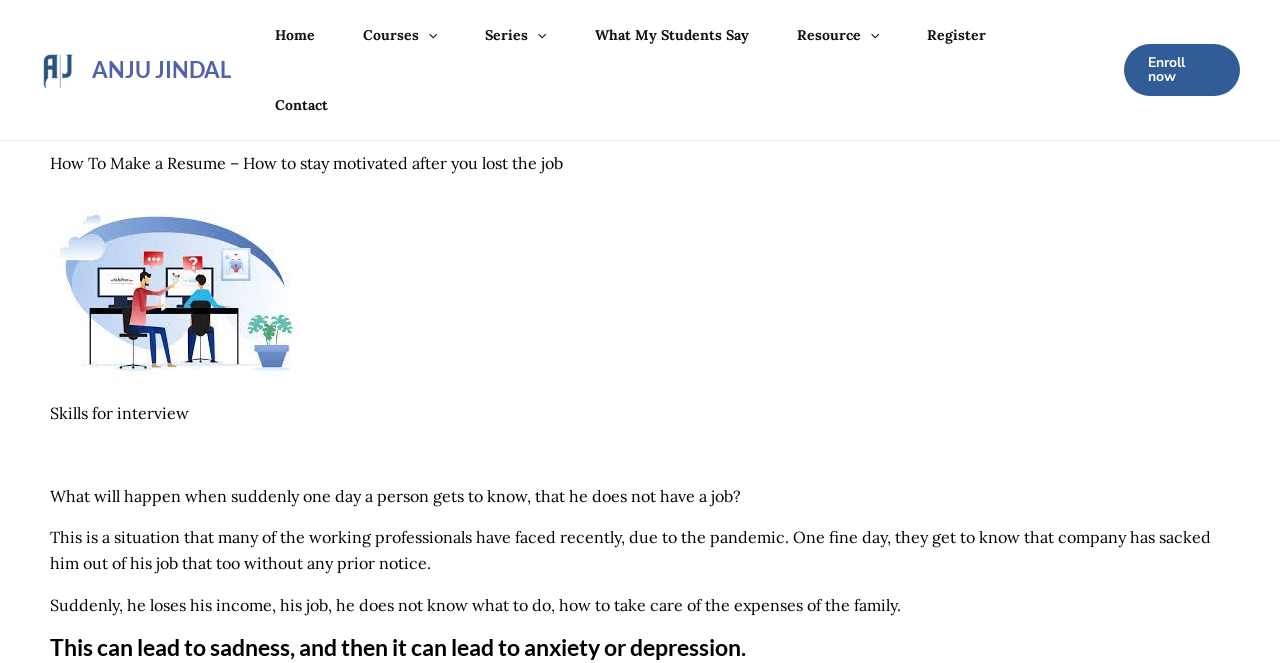Kindly determine the bounding box coordinates for the area that needs to be clicked to execute this instruction: "Click on the 'Contact' link".

[0.196, 0.106, 0.275, 0.211]